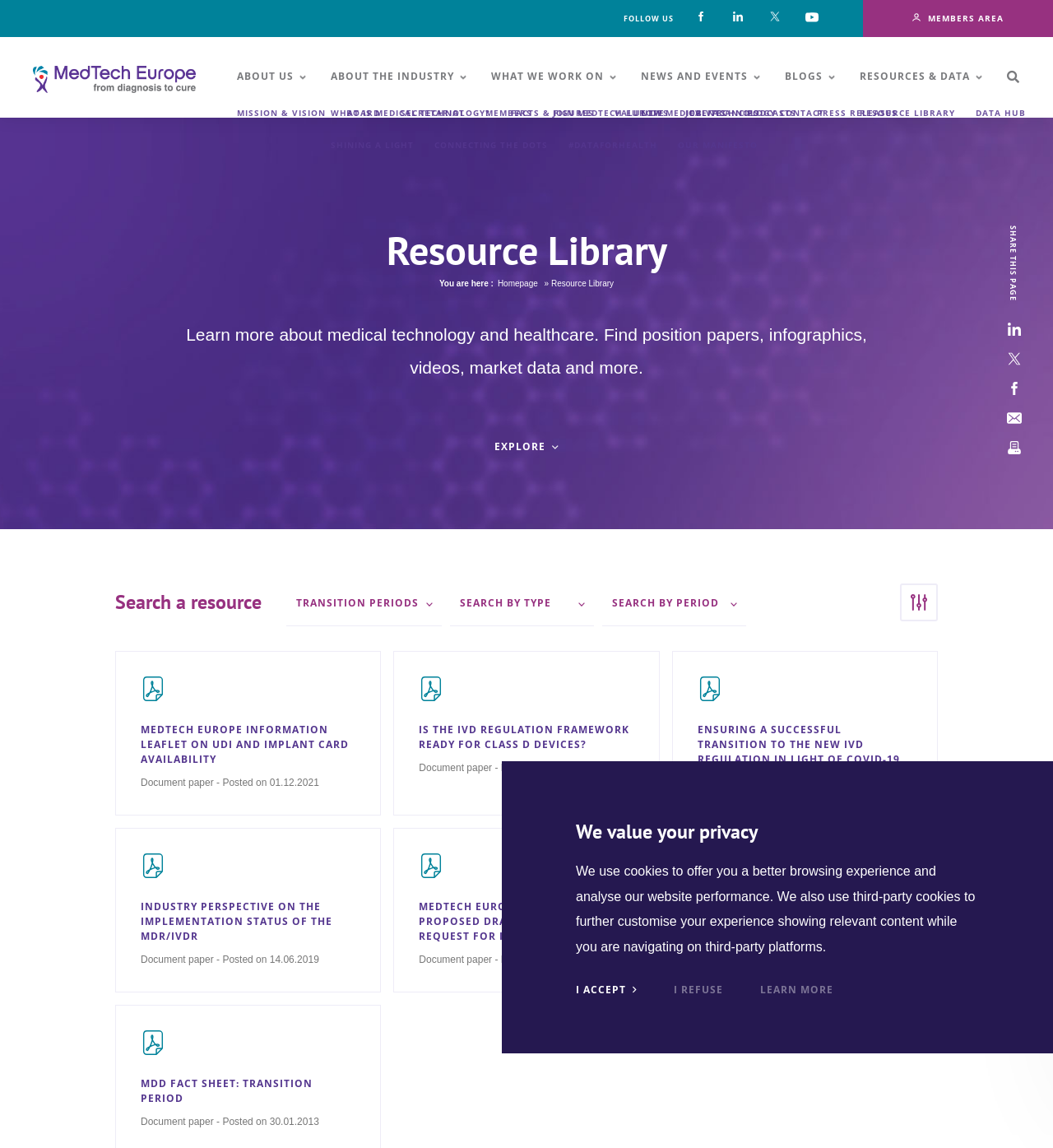How many social media platforms are available for sharing?
Identify the answer in the screenshot and reply with a single word or phrase.

4